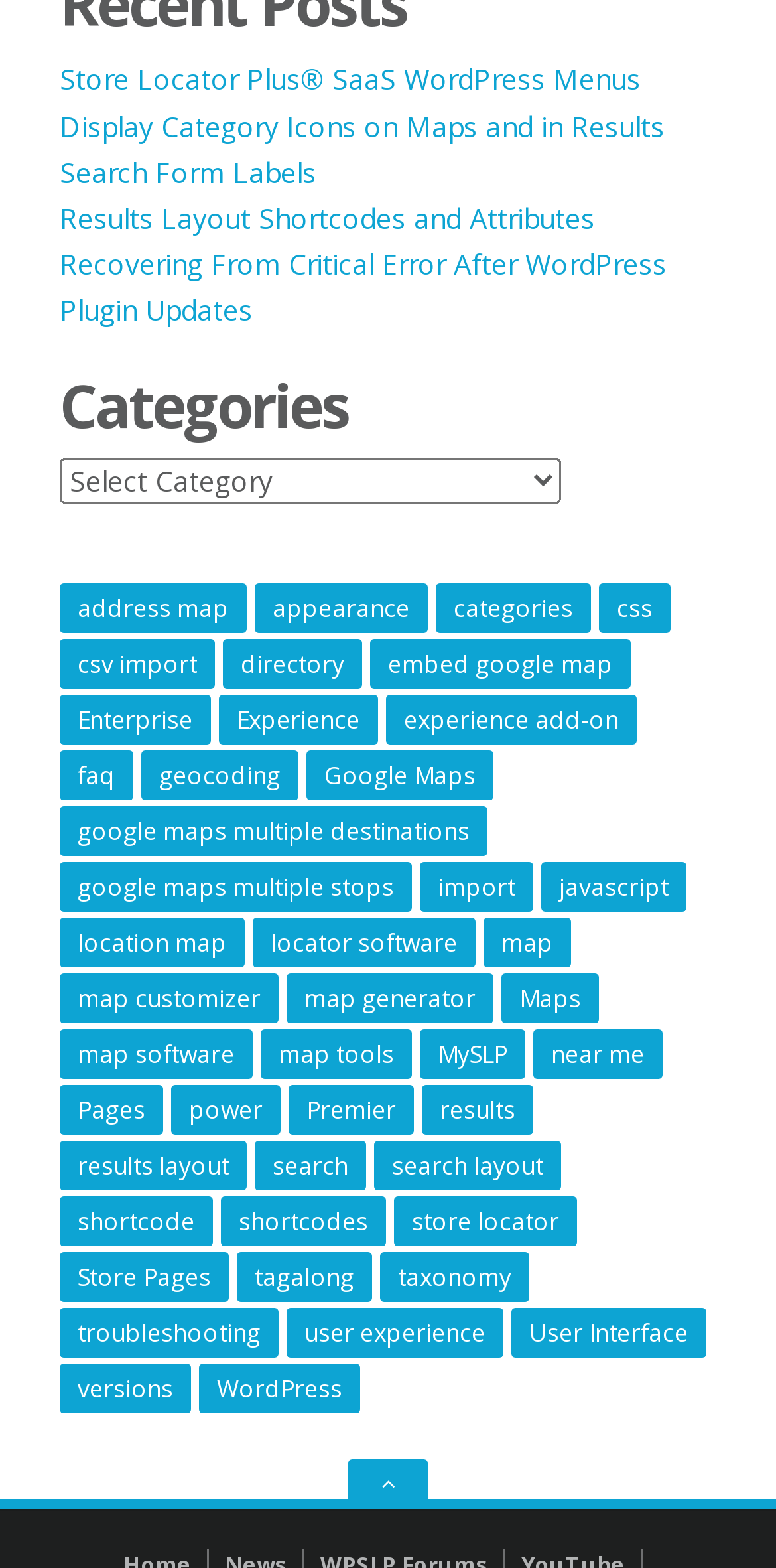Provide the bounding box coordinates for the area that should be clicked to complete the instruction: "Go to the 'Store Locator Plus SaaS WordPress Menus' page".

[0.077, 0.039, 0.826, 0.063]